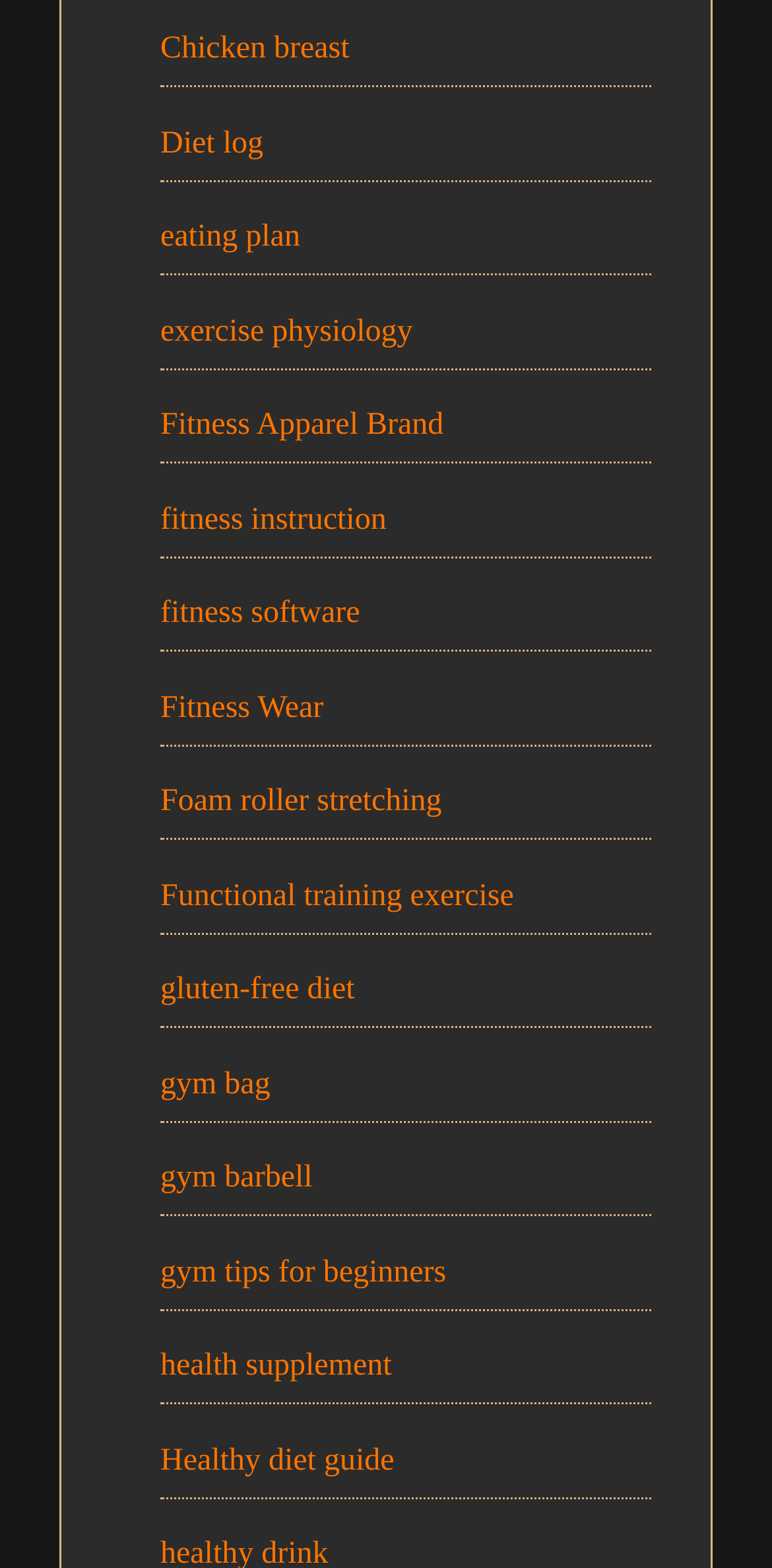Identify the bounding box coordinates necessary to click and complete the given instruction: "View 'Fitness Apparel Brand'".

[0.208, 0.261, 0.575, 0.282]